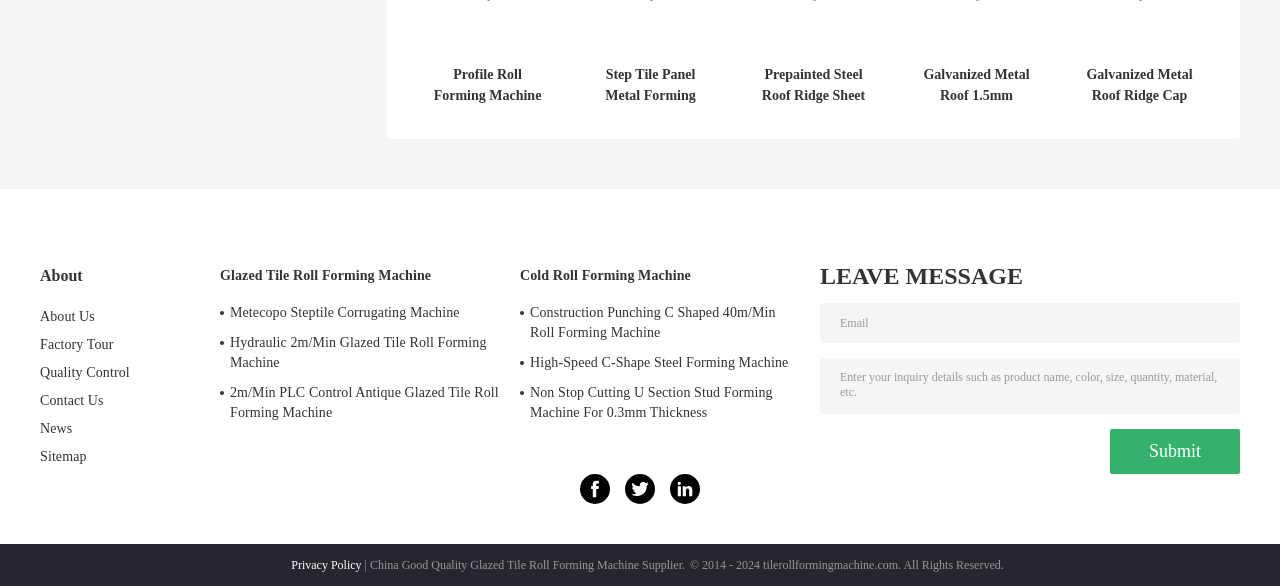Determine the bounding box coordinates of the region that needs to be clicked to achieve the task: "Click the 'Submit' button".

[0.867, 0.732, 0.969, 0.809]